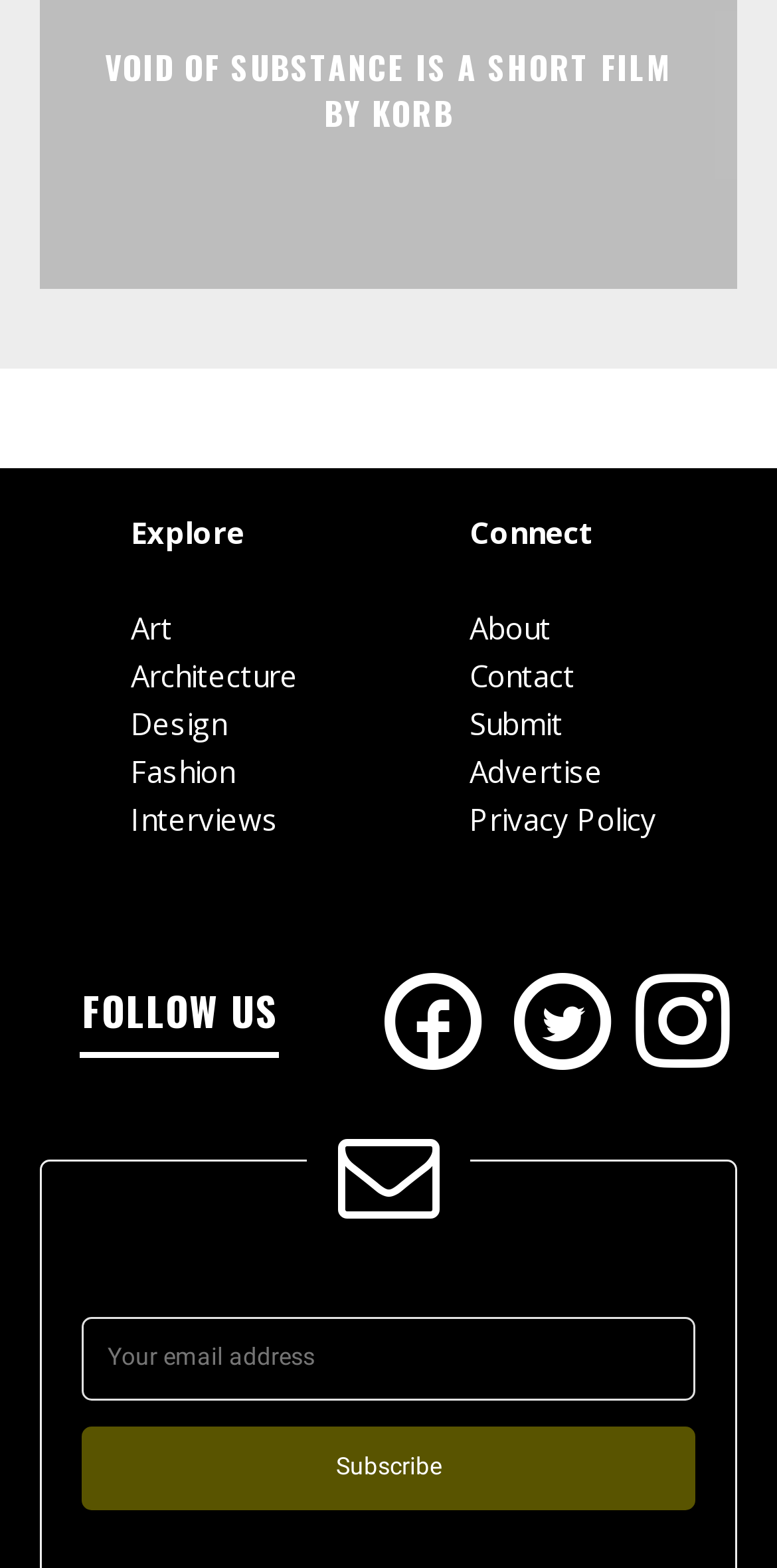Identify the bounding box coordinates for the UI element described as: "Fashion".

[0.168, 0.479, 0.301, 0.505]